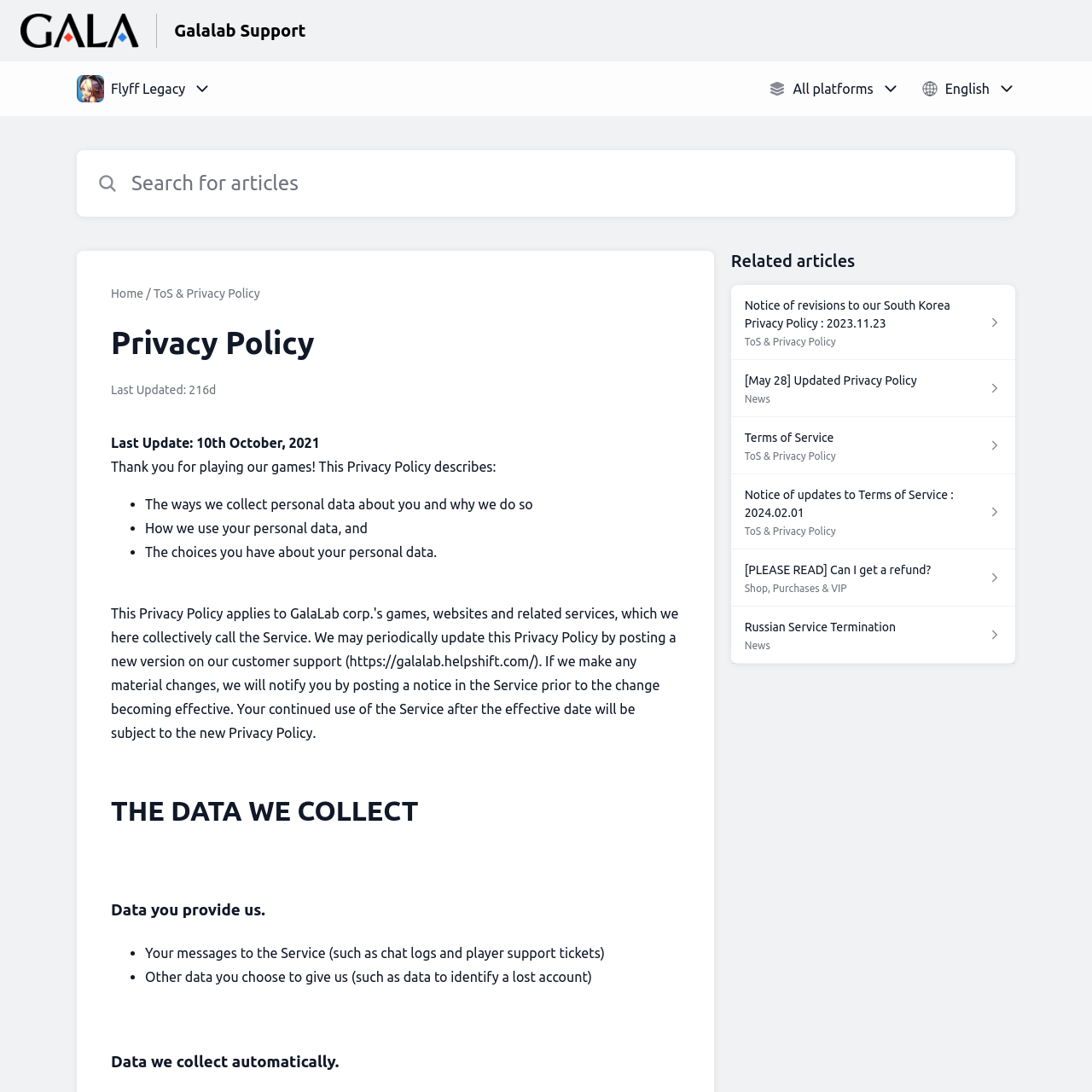Identify and extract the main heading of the webpage.

THE DATA WE COLLECT